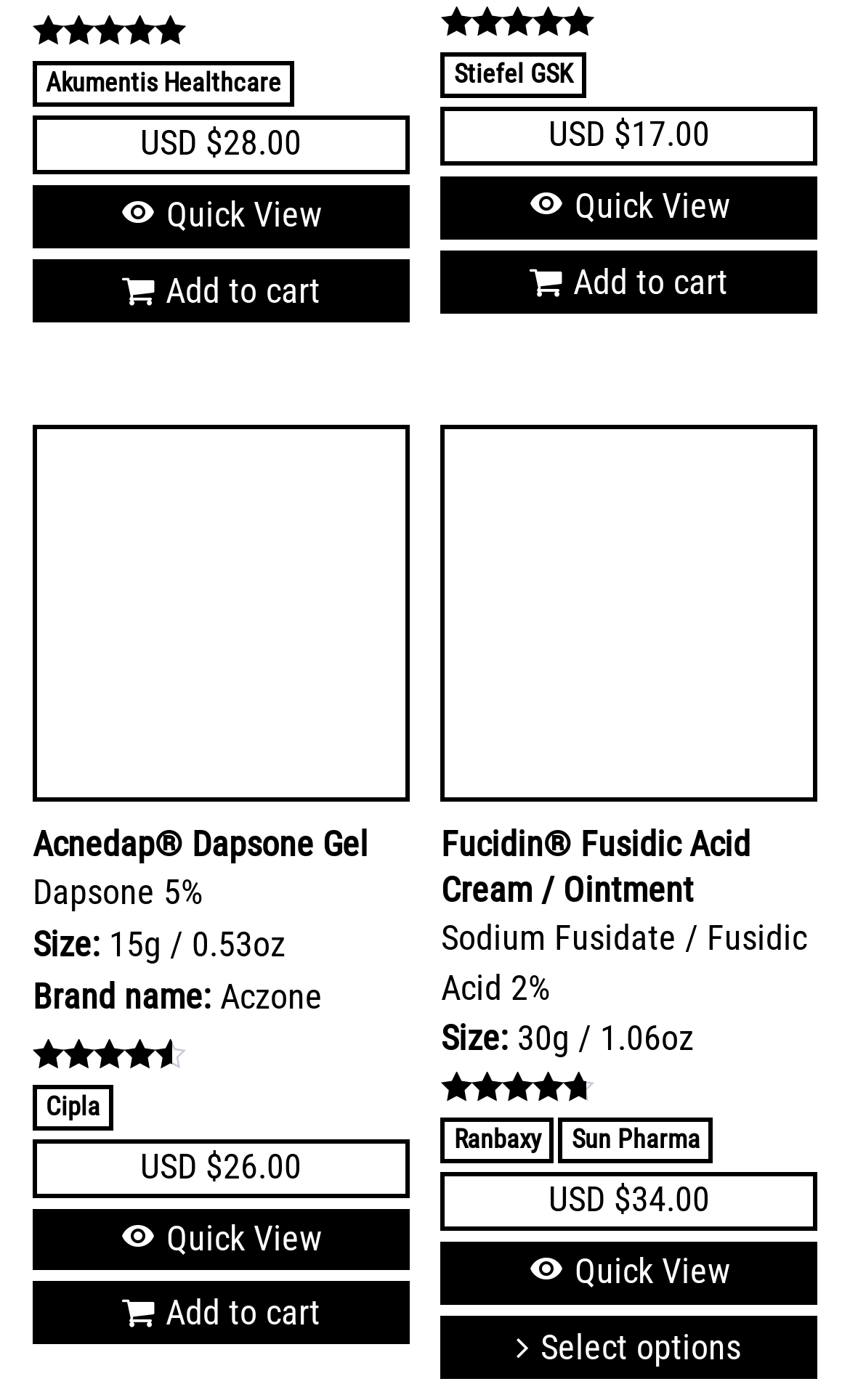Please identify the bounding box coordinates of the clickable area that will allow you to execute the instruction: "View product details of Fucidin Fusidic Acid Cream / Ointment".

[0.518, 0.94, 0.962, 0.985]